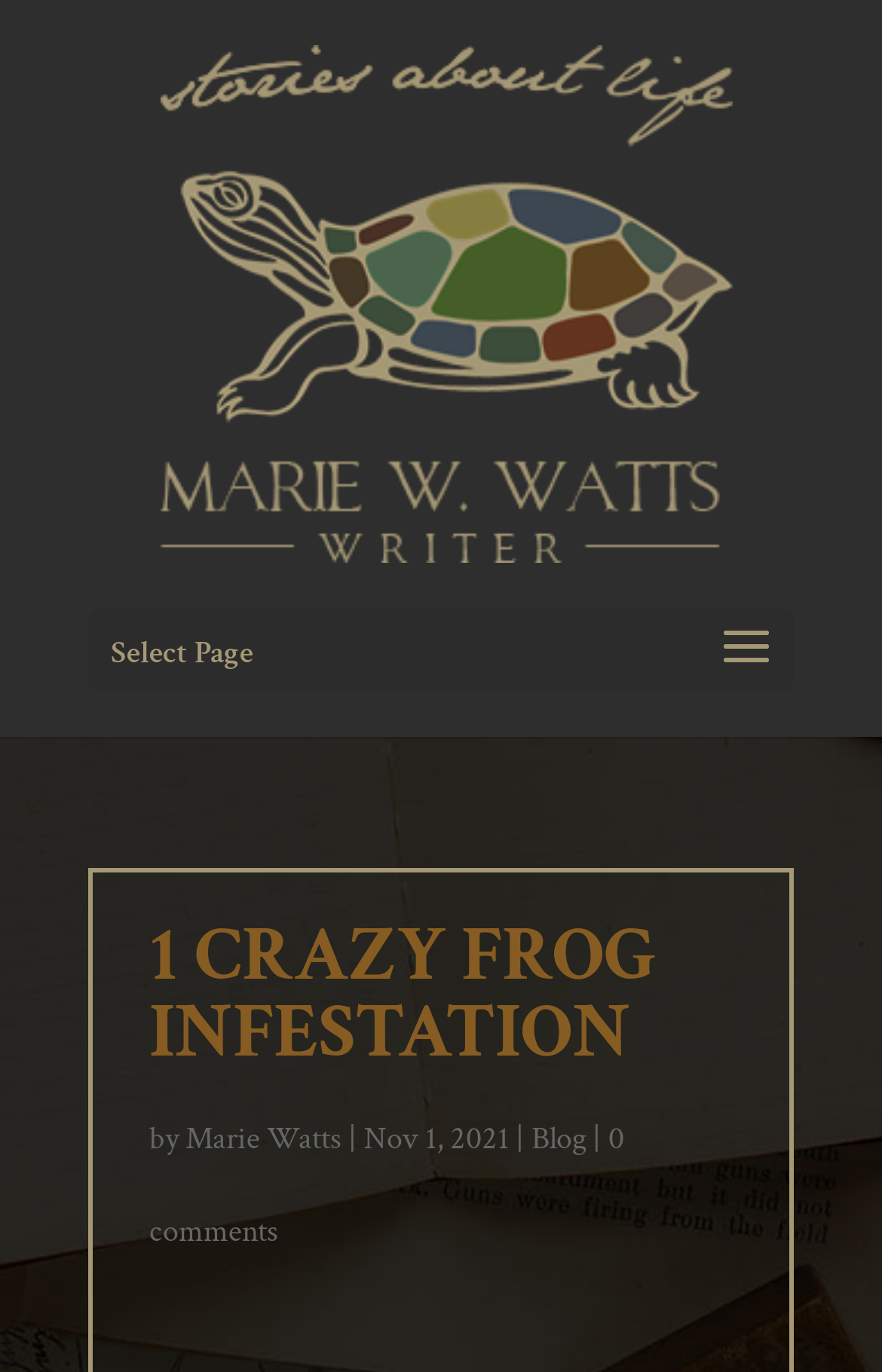What social media platform is represented by the icon at the bottom right?
Answer with a single word or short phrase according to what you see in the image.

Twitter